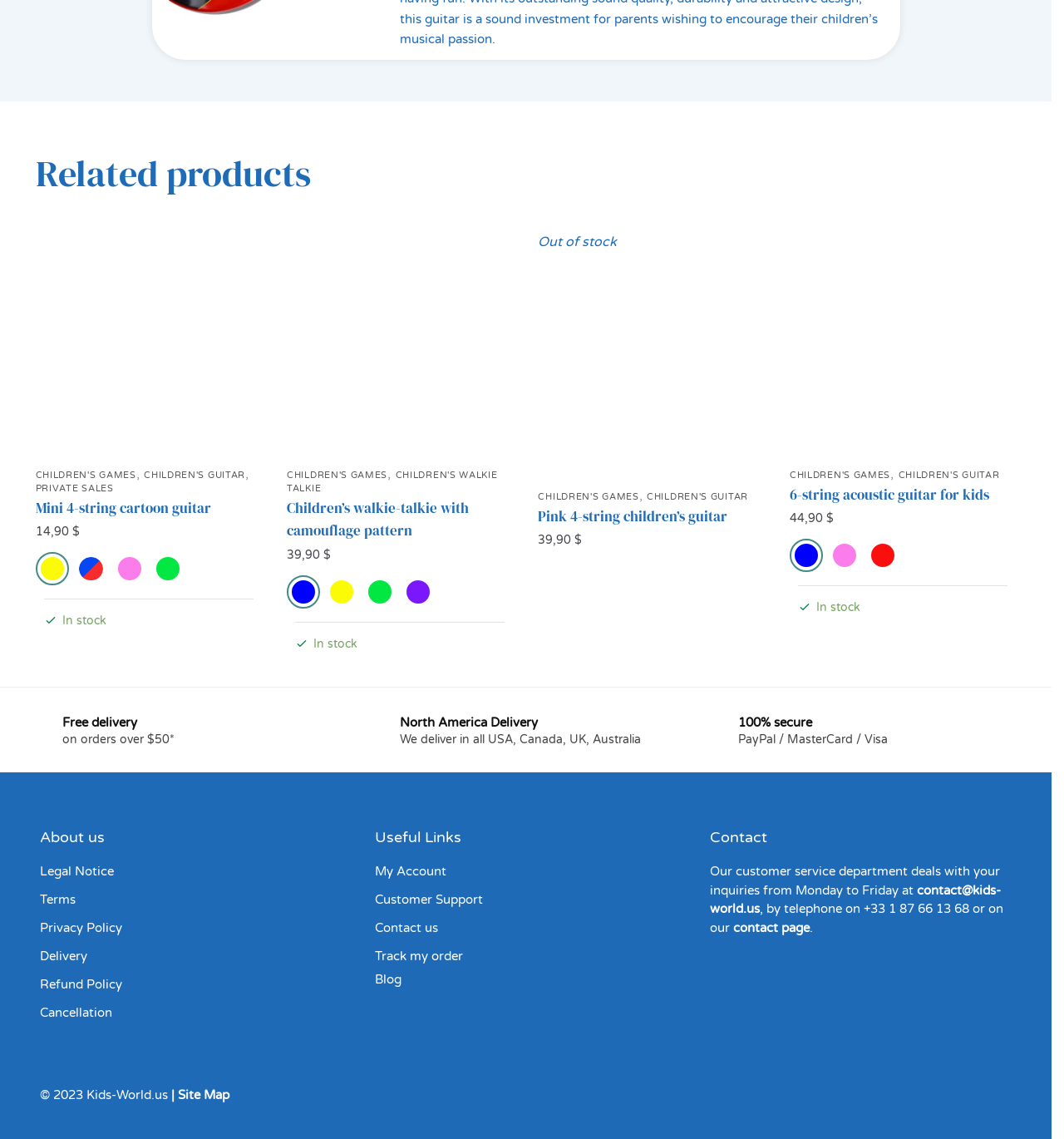Locate the bounding box coordinates of the element to click to perform the following action: 'View more about 'Children’s walkie-talkie with camouflage pattern''. The coordinates should be given as four float values between 0 and 1, in the form of [left, top, right, bottom].

[0.27, 0.199, 0.482, 0.398]